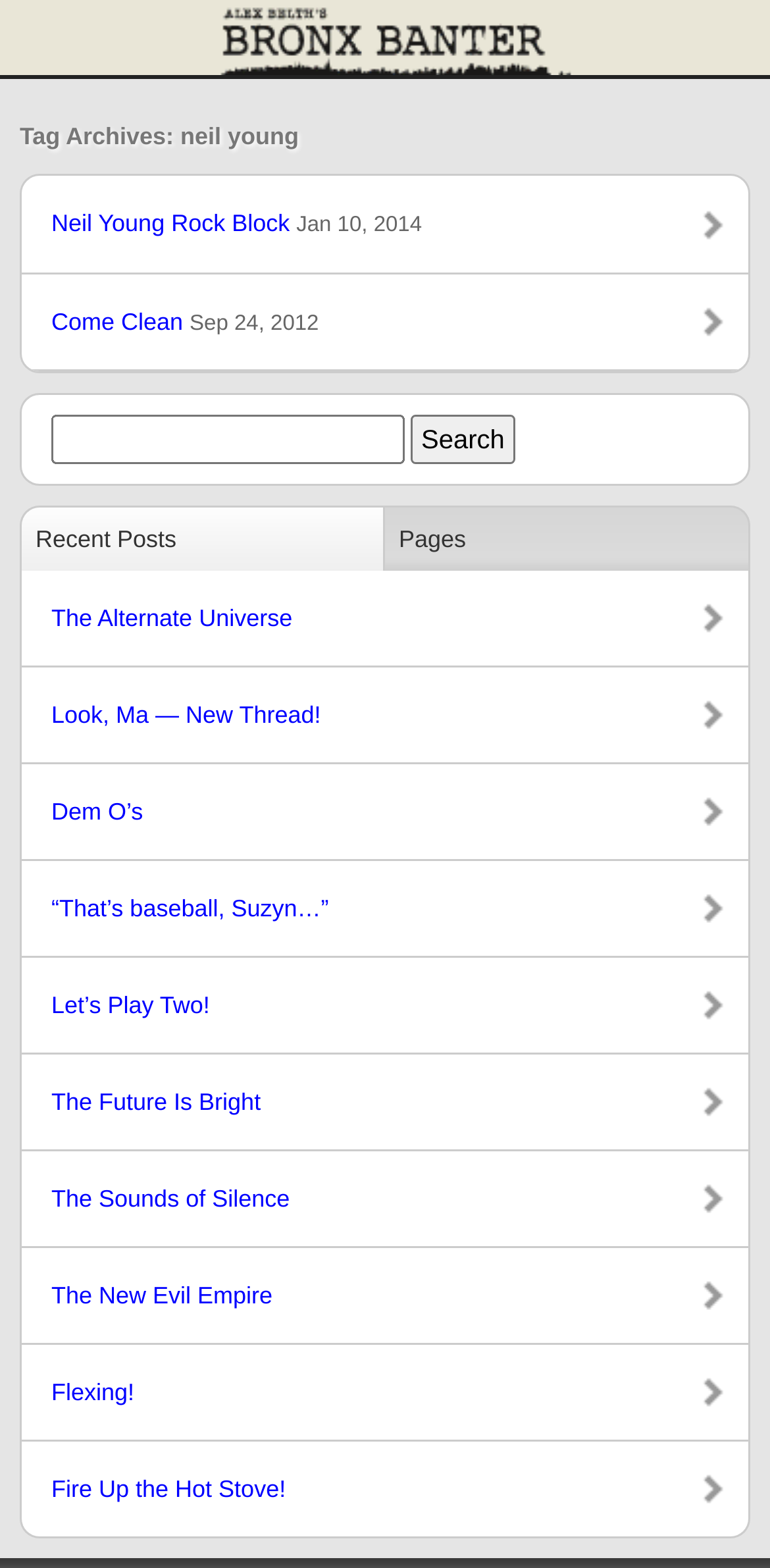Show the bounding box coordinates for the element that needs to be clicked to execute the following instruction: "Search for a keyword". Provide the coordinates in the form of four float numbers between 0 and 1, i.e., [left, top, right, bottom].

[0.067, 0.264, 0.526, 0.296]